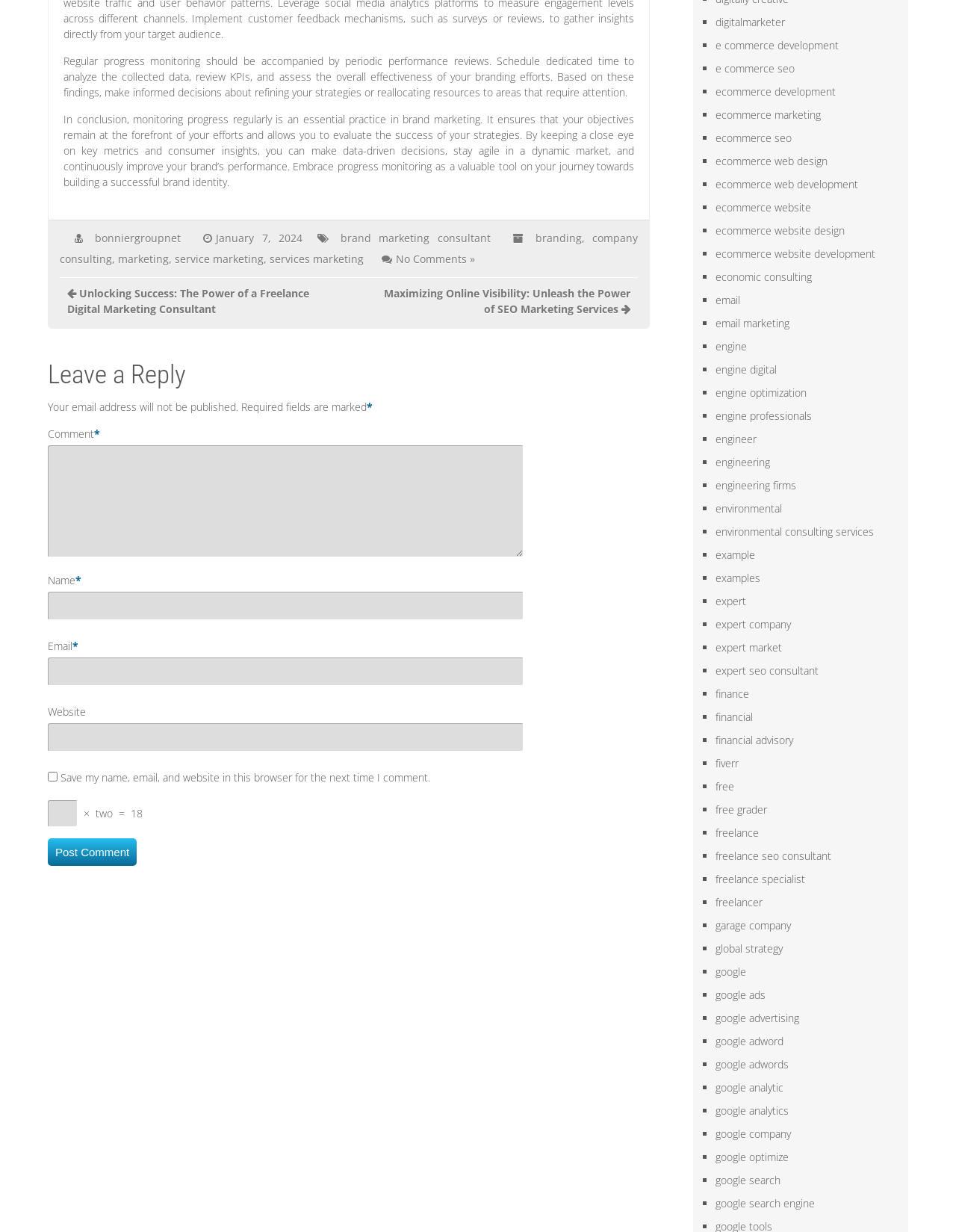Using the information in the image, could you please answer the following question in detail:
What is the format of the date mentioned in the article?

The date 'January 7, 2024' is mentioned in the article, which follows the format of Month Day, Year.